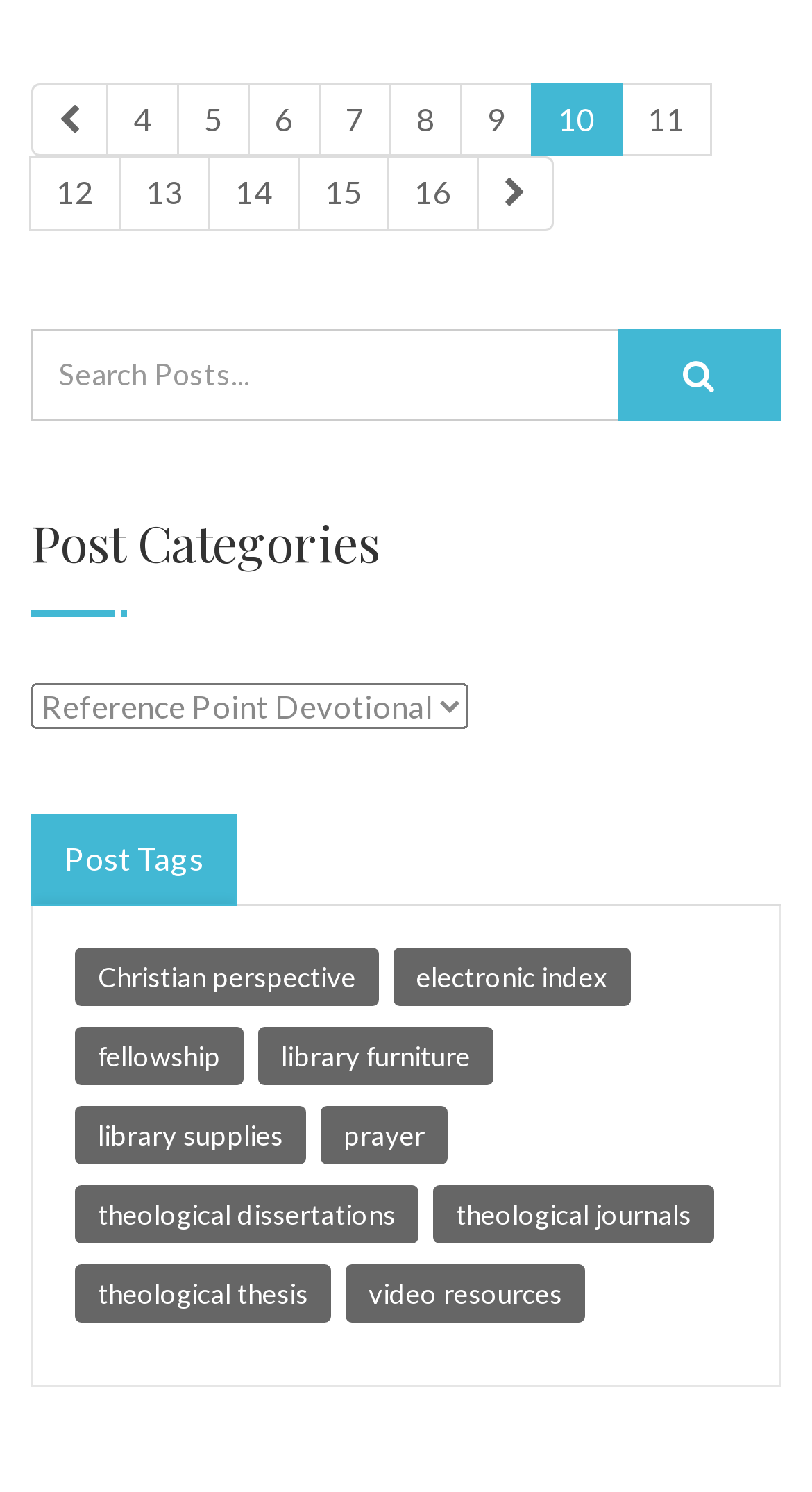Please determine the bounding box coordinates for the element that should be clicked to follow these instructions: "go to the next page".

[0.587, 0.105, 0.682, 0.154]